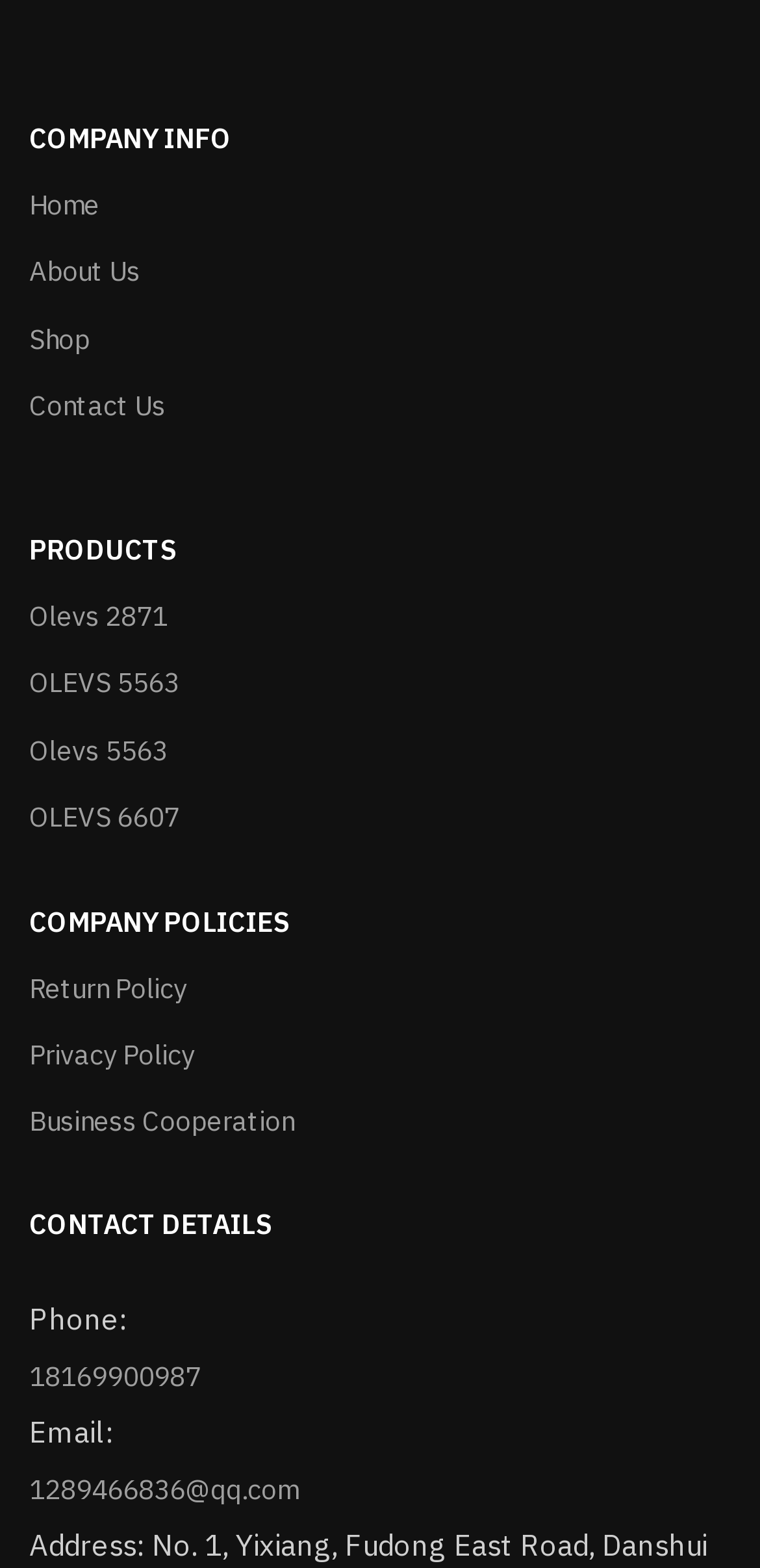Answer this question using a single word or a brief phrase:
What is the first link in the navigation menu?

Home